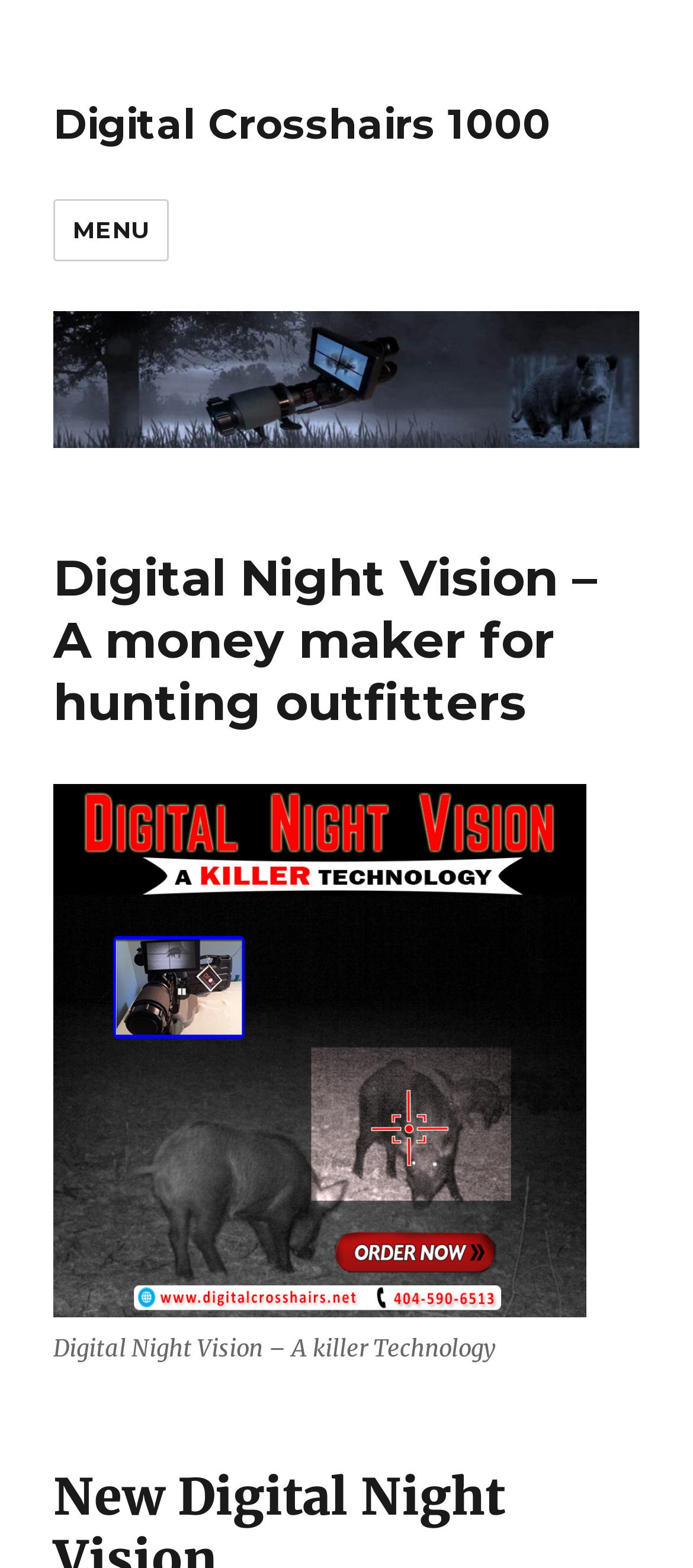From the element description: "Menu", extract the bounding box coordinates of the UI element. The coordinates should be expressed as four float numbers between 0 and 1, in the order [left, top, right, bottom].

[0.077, 0.127, 0.245, 0.167]